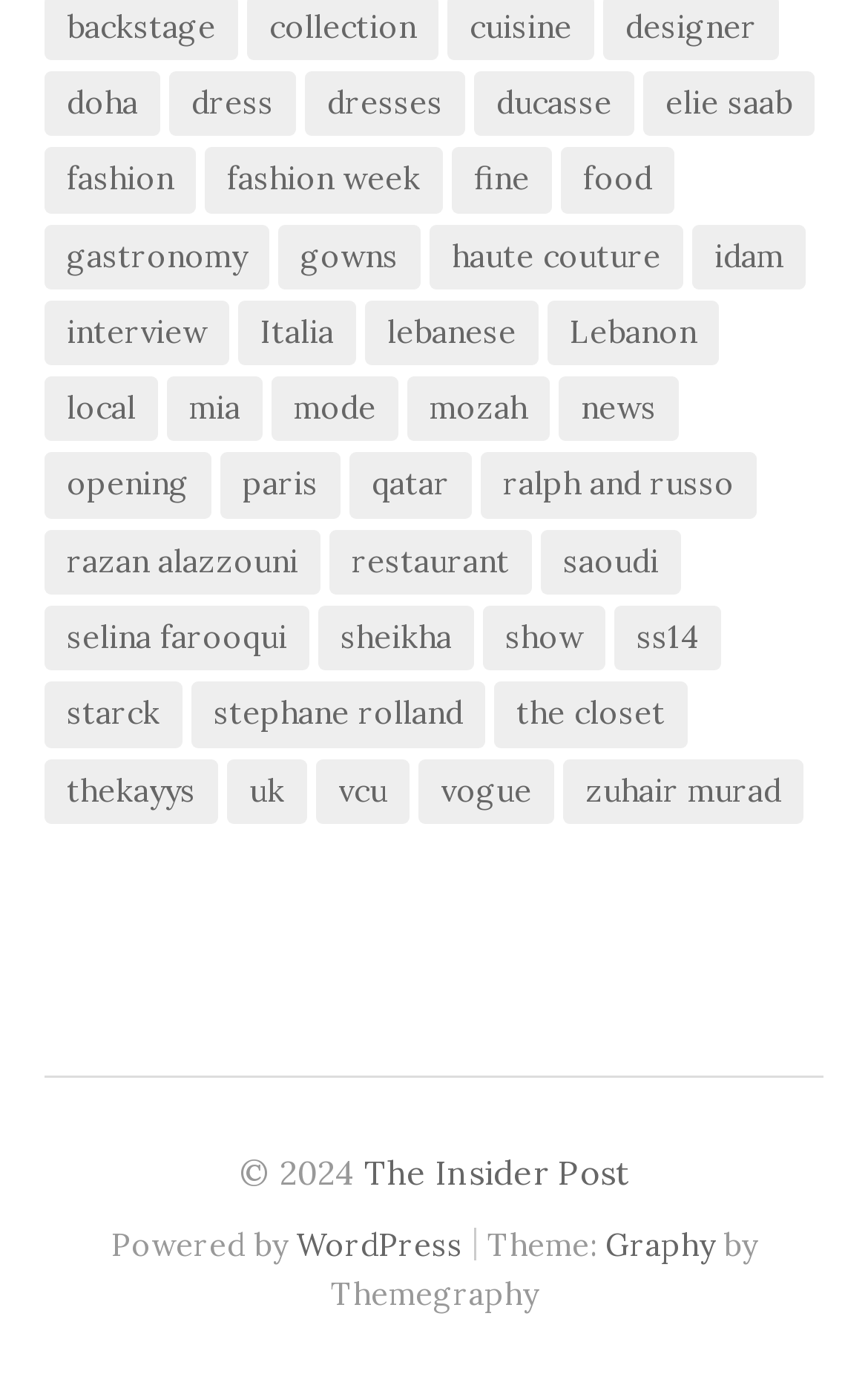Identify and provide the bounding box for the element described by: "Contact Us".

None